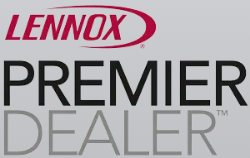Explain in detail what you see in the image.

The image showcases the logo of Lennox, a well-known brand in the heating and air conditioning industry. Prominently featured in the design is the phrase "PREMIER DEALER™" which signifies a high standard of service and quality associated with Lennox products. The bold font emphasizes the prestige of being a Premier Dealer, while the classic color scheme reinforces the brand's commitment to reliability and excellence in HVAC services. This logo likely represents a partnership with Comfort Zone Heating & Air Conditioning, highlighting their expertise in providing top-notch heating and cooling solutions.